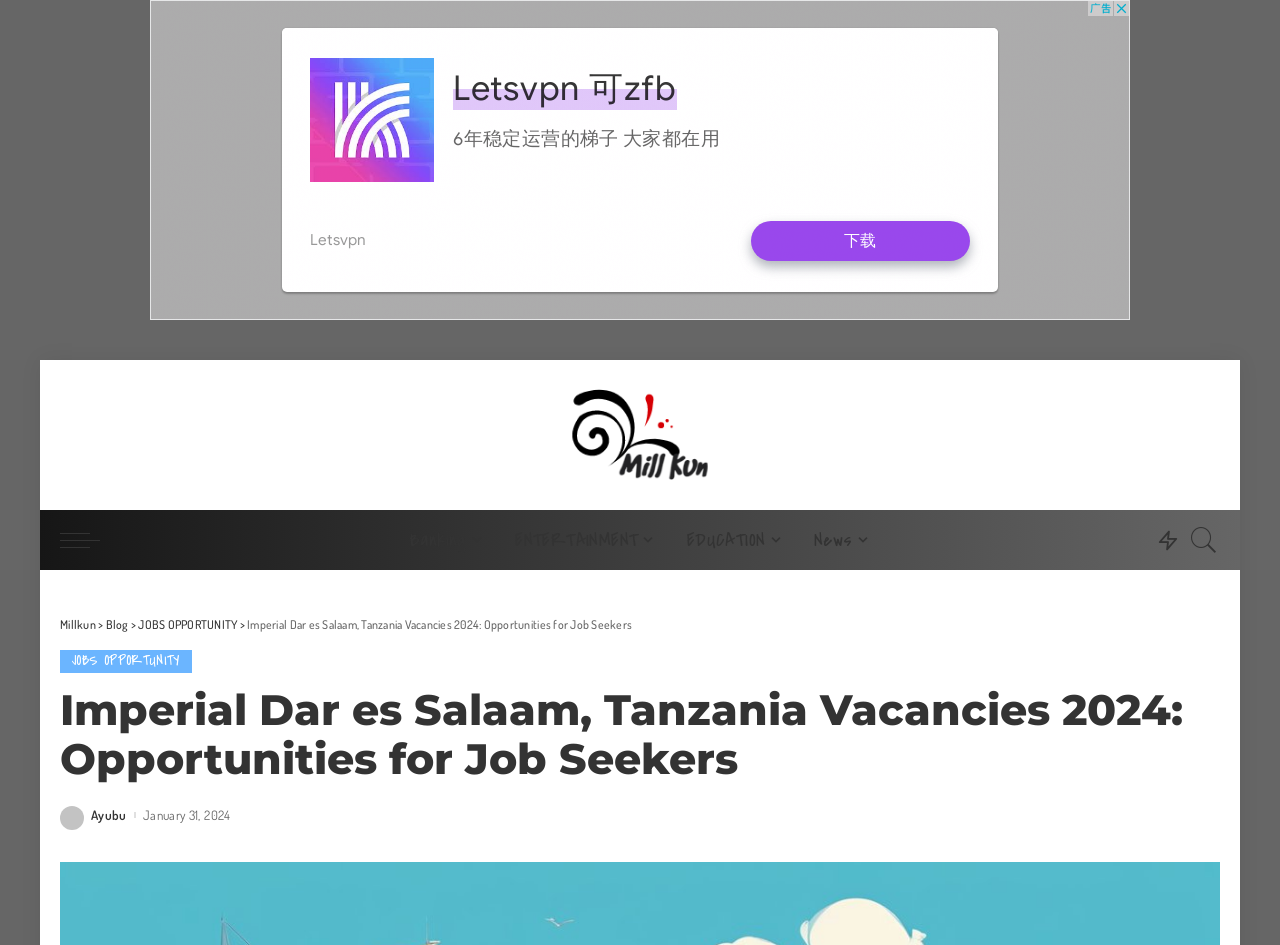What is the category of the 'ENTERTAINMENT' link?
Provide a detailed and well-explained answer to the question.

The 'ENTERTAINMENT' link is part of the main menu, which can be found by clicking the 'menu trigger' link. The 'ENTERTAINMENT' link is one of the categories in the main menu.